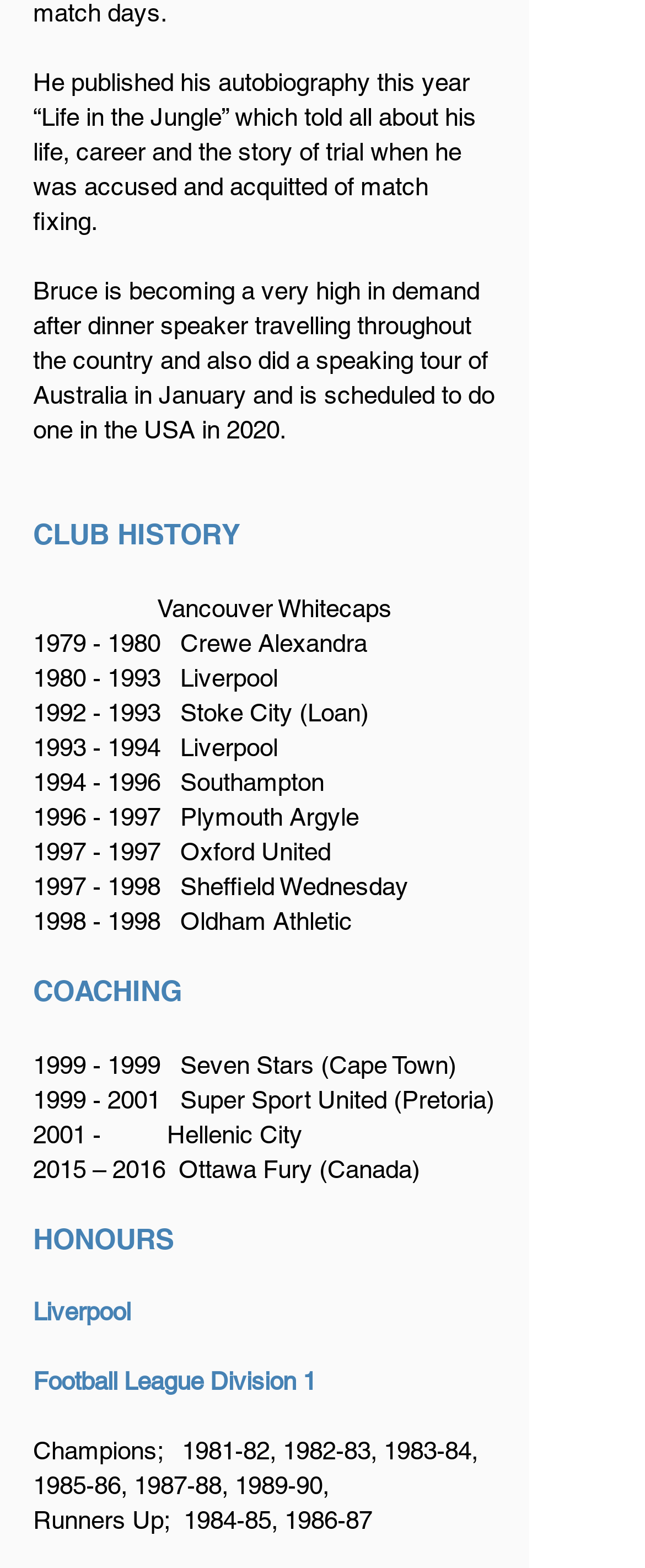Please answer the following question using a single word or phrase: 
What is the name of the book written by Bruce?

Life in the Jungle